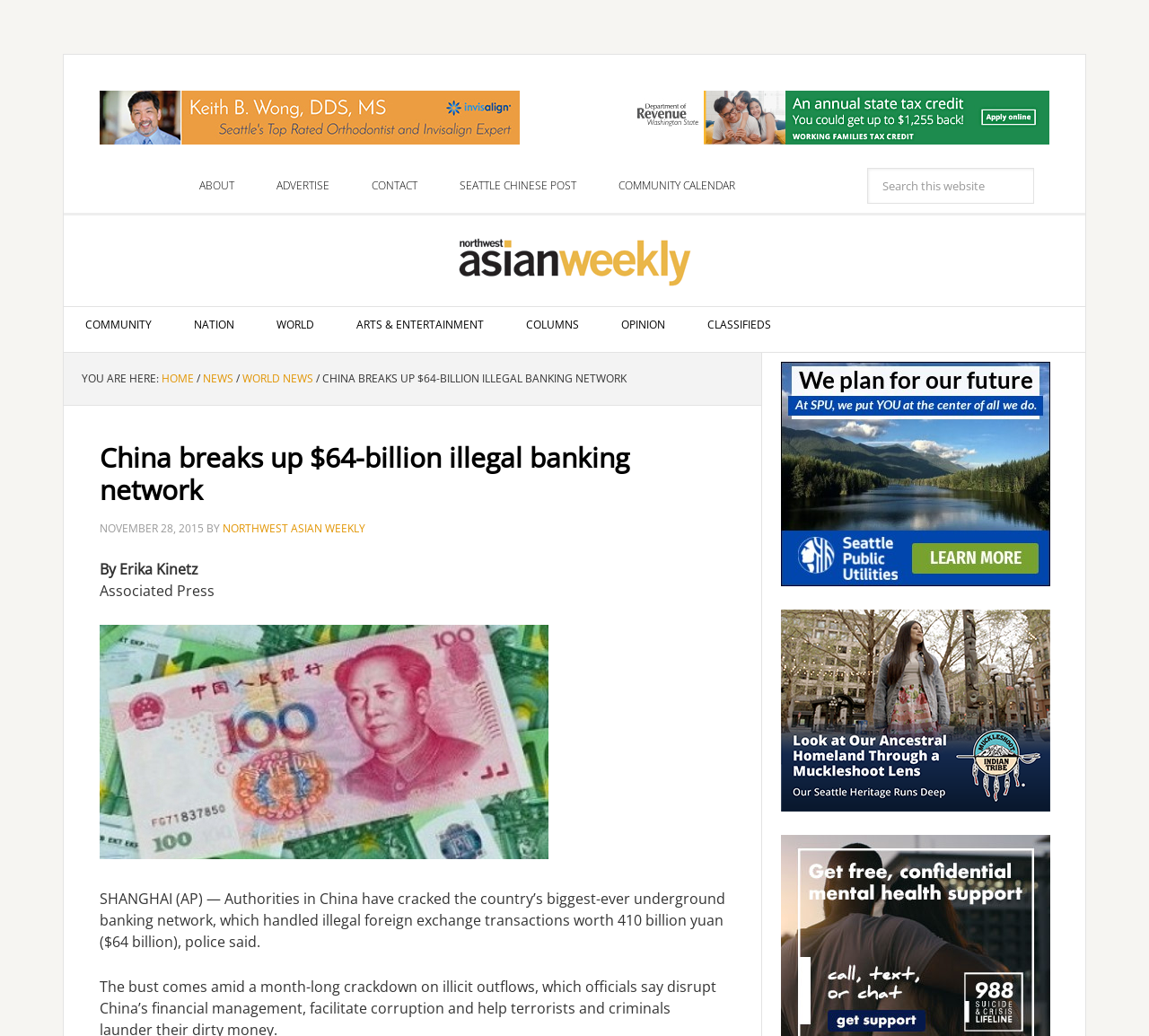Answer this question using a single word or a brief phrase:
What is the name of the newspaper?

Northwest Asian Weekly